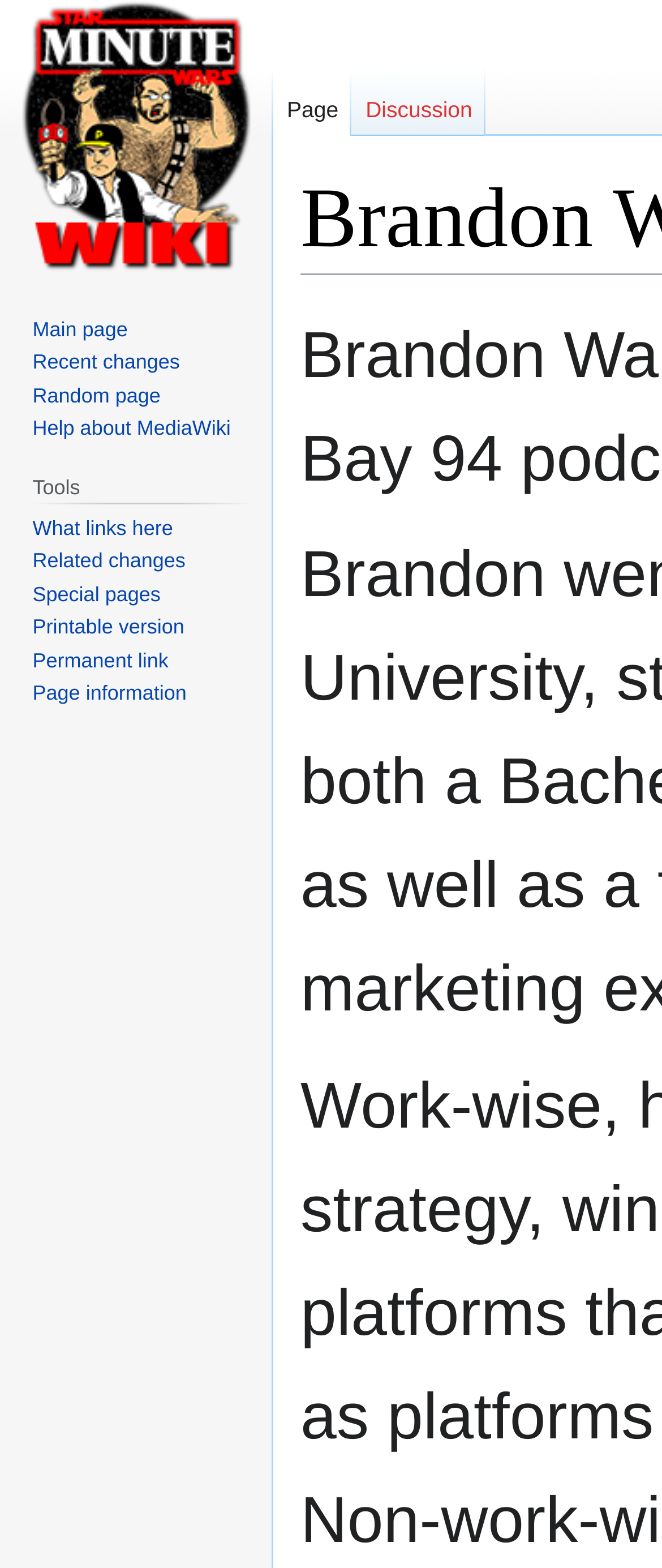Please determine the bounding box coordinates for the element with the description: "title="Visit the main page"".

[0.0, 0.0, 0.41, 0.173]